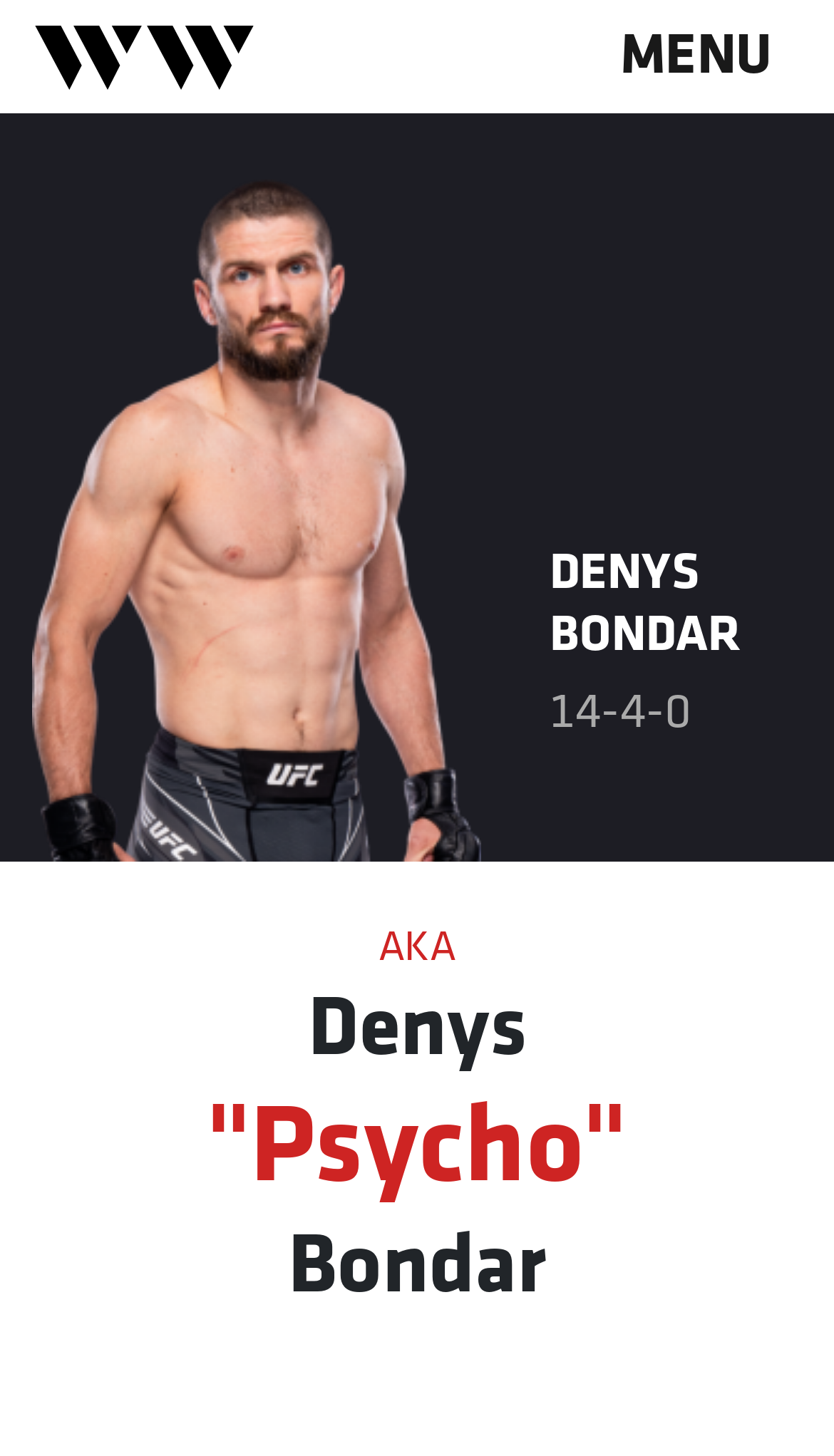Using the description "MENU", predict the bounding box of the relevant HTML element.

[0.71, 0.012, 0.959, 0.066]